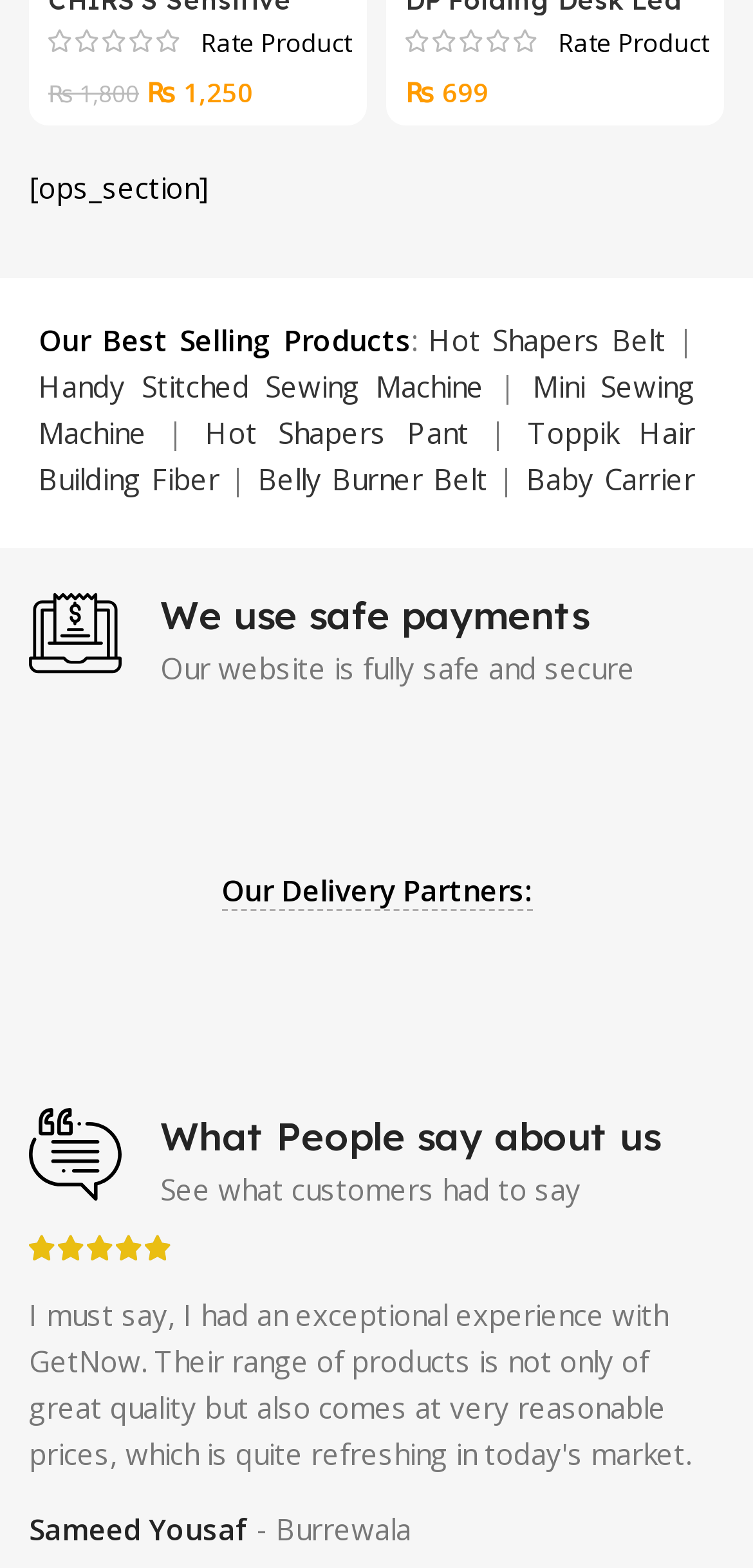Locate the bounding box coordinates of the element that should be clicked to fulfill the instruction: "View the 'Our Best Selling Products' section".

[0.051, 0.205, 0.546, 0.229]